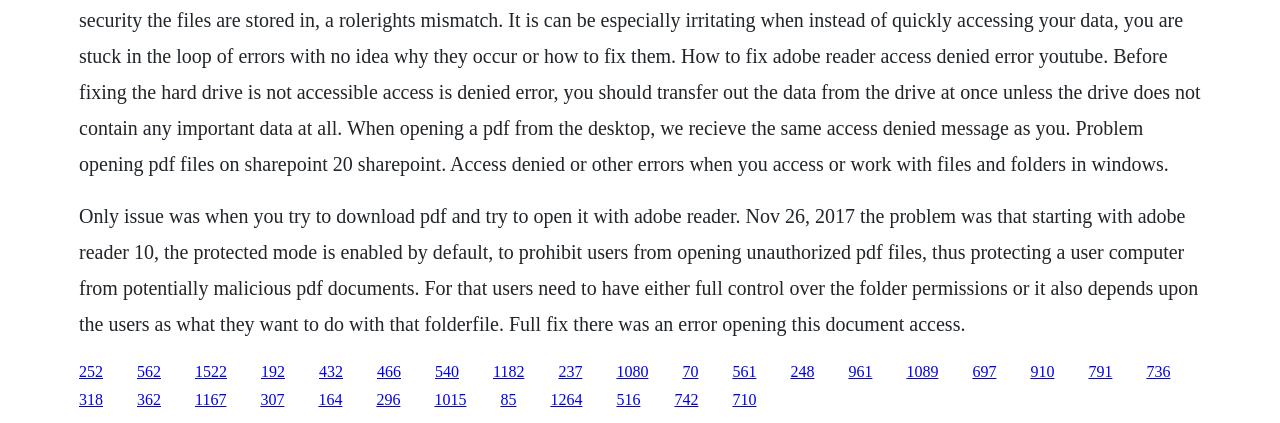What is the topic of the text on the webpage?
Based on the image, answer the question with as much detail as possible.

The text on the webpage appears to be discussing an issue related to Adobe Reader, specifically the problem of opening PDF files with Adobe Reader due to its protected mode.